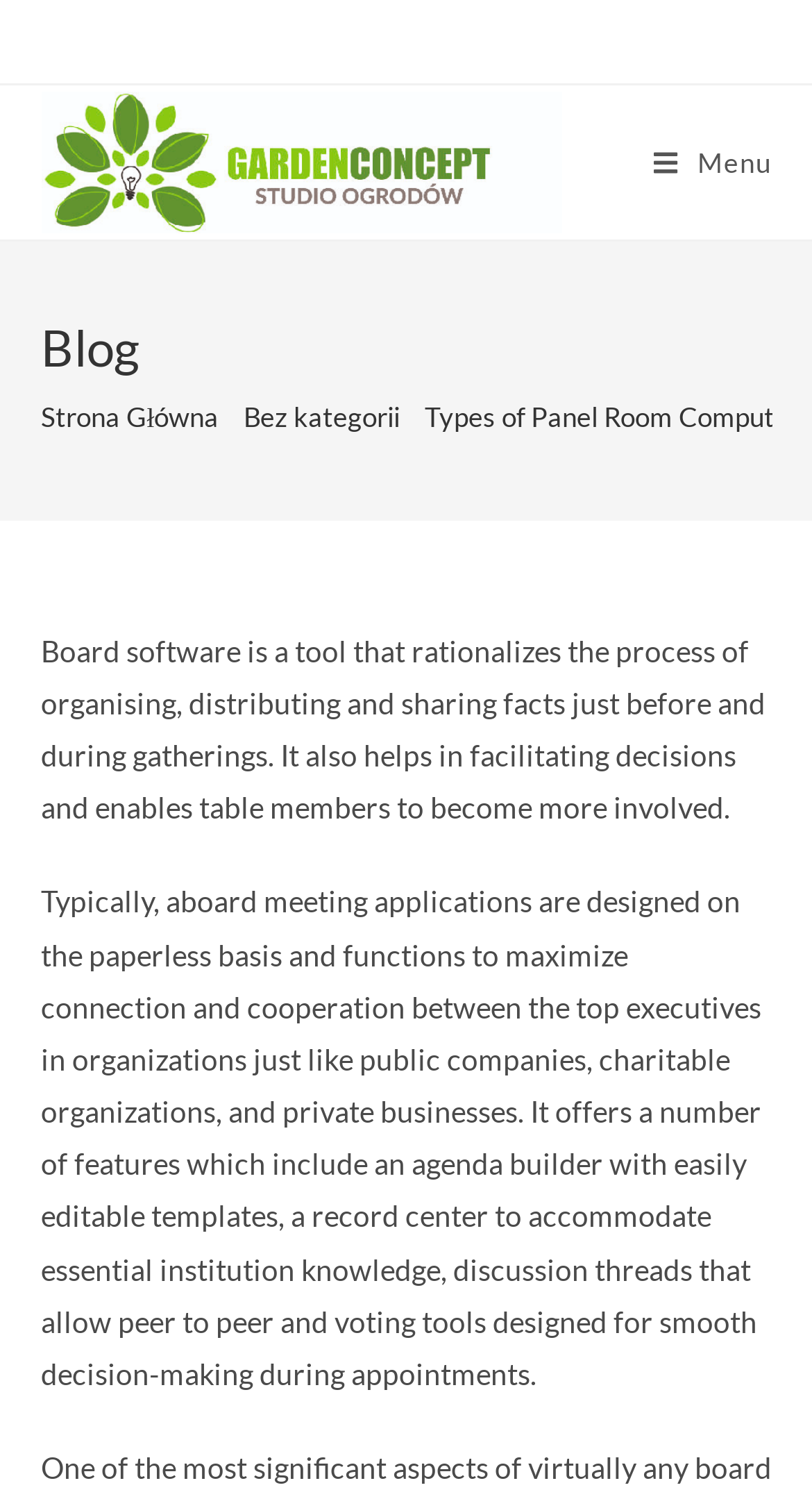Find the bounding box coordinates for the HTML element described in this sentence: "Menu Zamknij". Provide the coordinates as four float numbers between 0 and 1, in the format [left, top, right, bottom].

[0.805, 0.057, 0.95, 0.16]